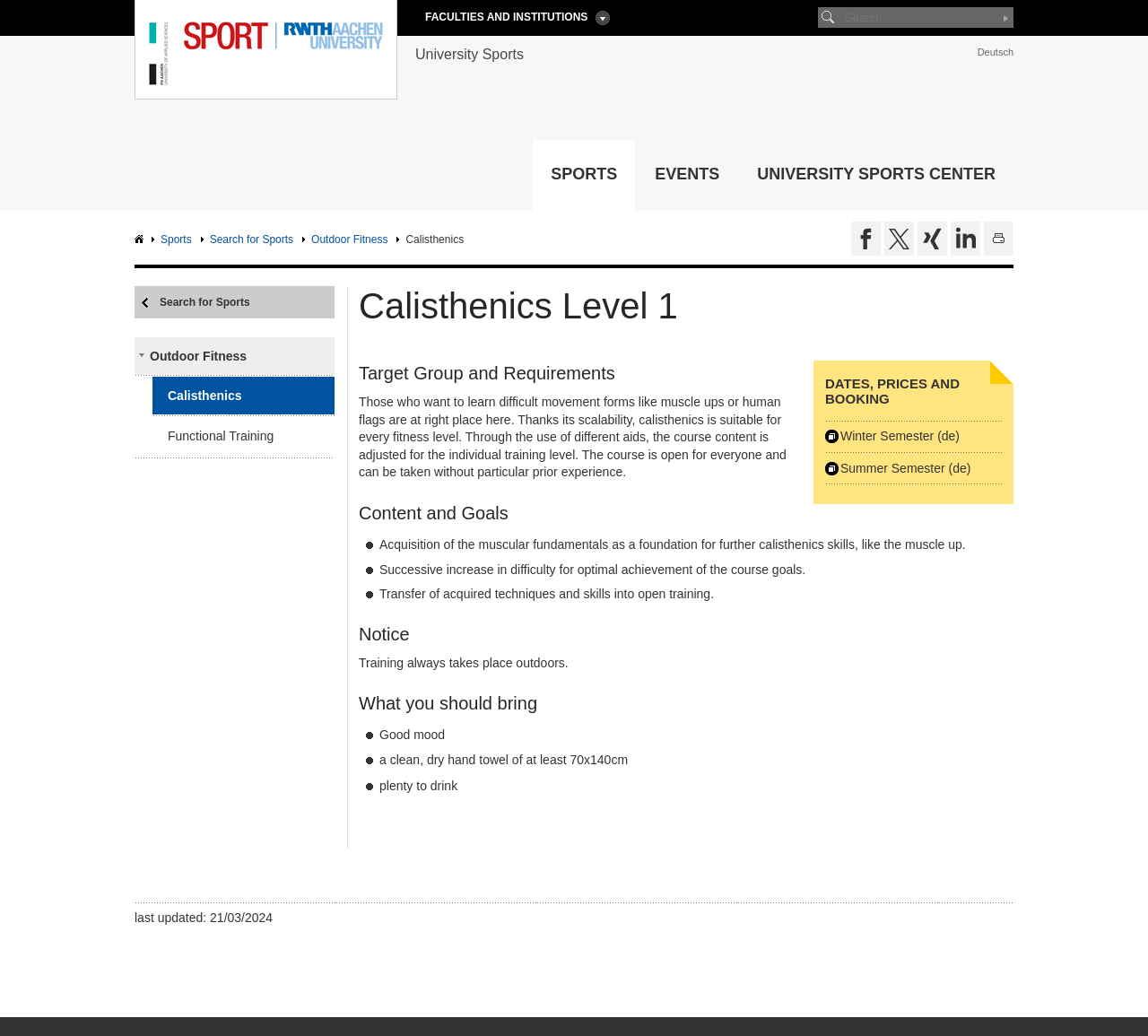Pinpoint the bounding box coordinates of the element that must be clicked to accomplish the following instruction: "Click Winter Semester (de)". The coordinates should be in the format of four float numbers between 0 and 1, i.e., [left, top, right, bottom].

[0.719, 0.414, 0.836, 0.428]